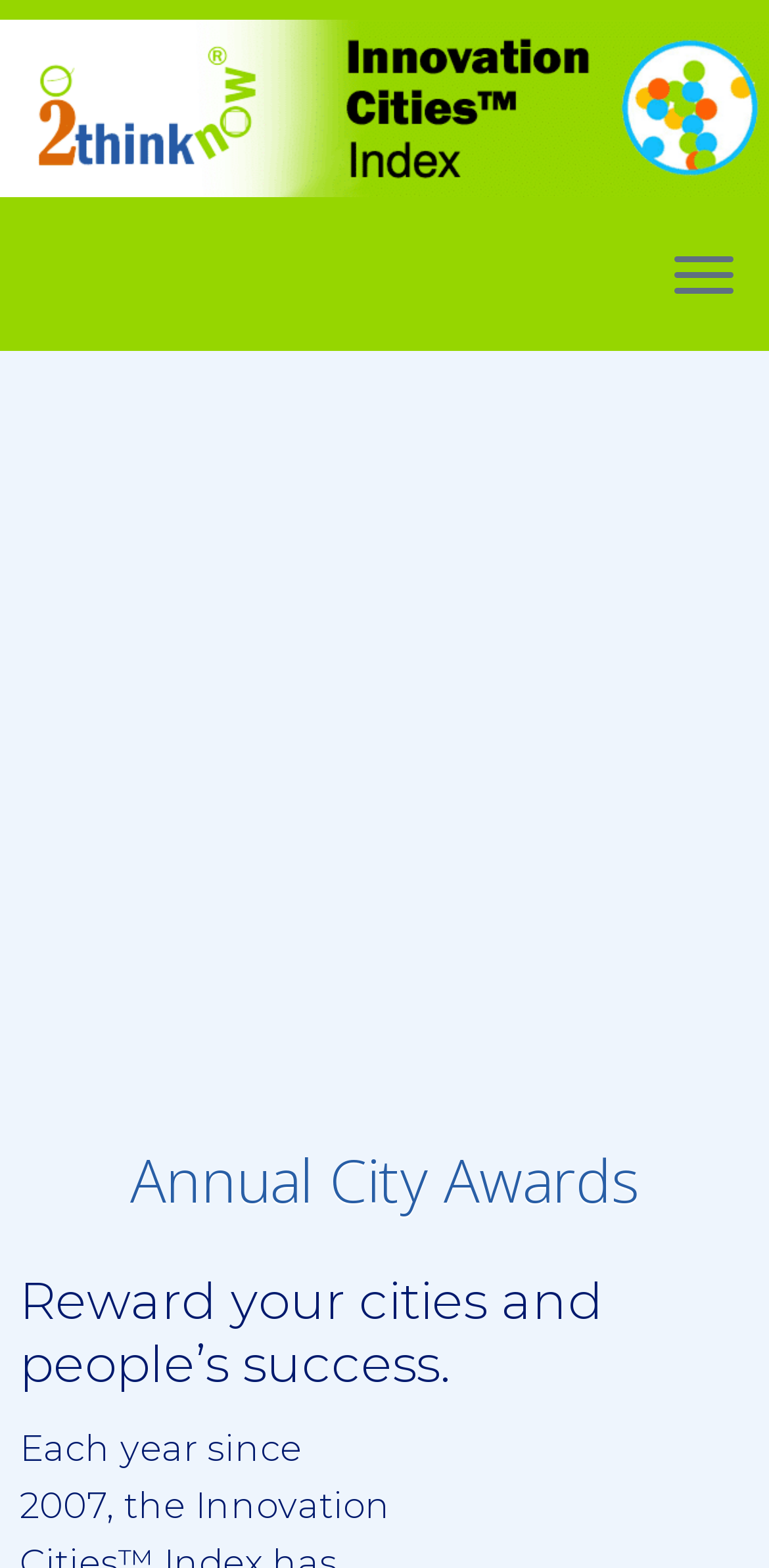What is the text of the heading?
Give a comprehensive and detailed explanation for the question.

The heading element contains the text 'Annual City Awards', which is the title of the webpage or section.